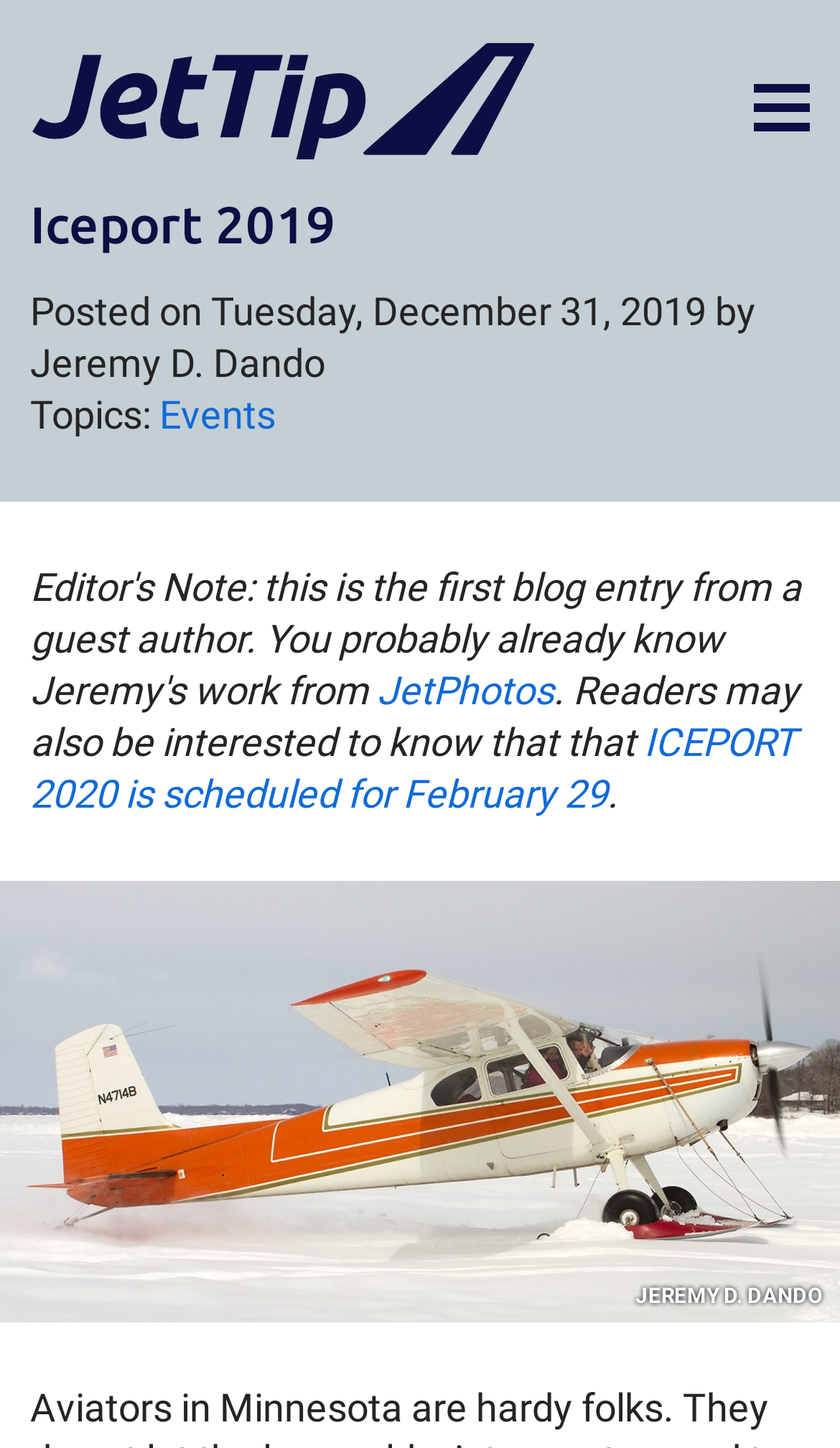Bounding box coordinates should be in the format (top-left x, top-left y, bottom-right x, bottom-right y) and all values should be floating point numbers between 0 and 1. Determine the bounding box coordinate for the UI element described as: parent_node: Iceport 2019

[0.036, 0.03, 0.638, 0.118]